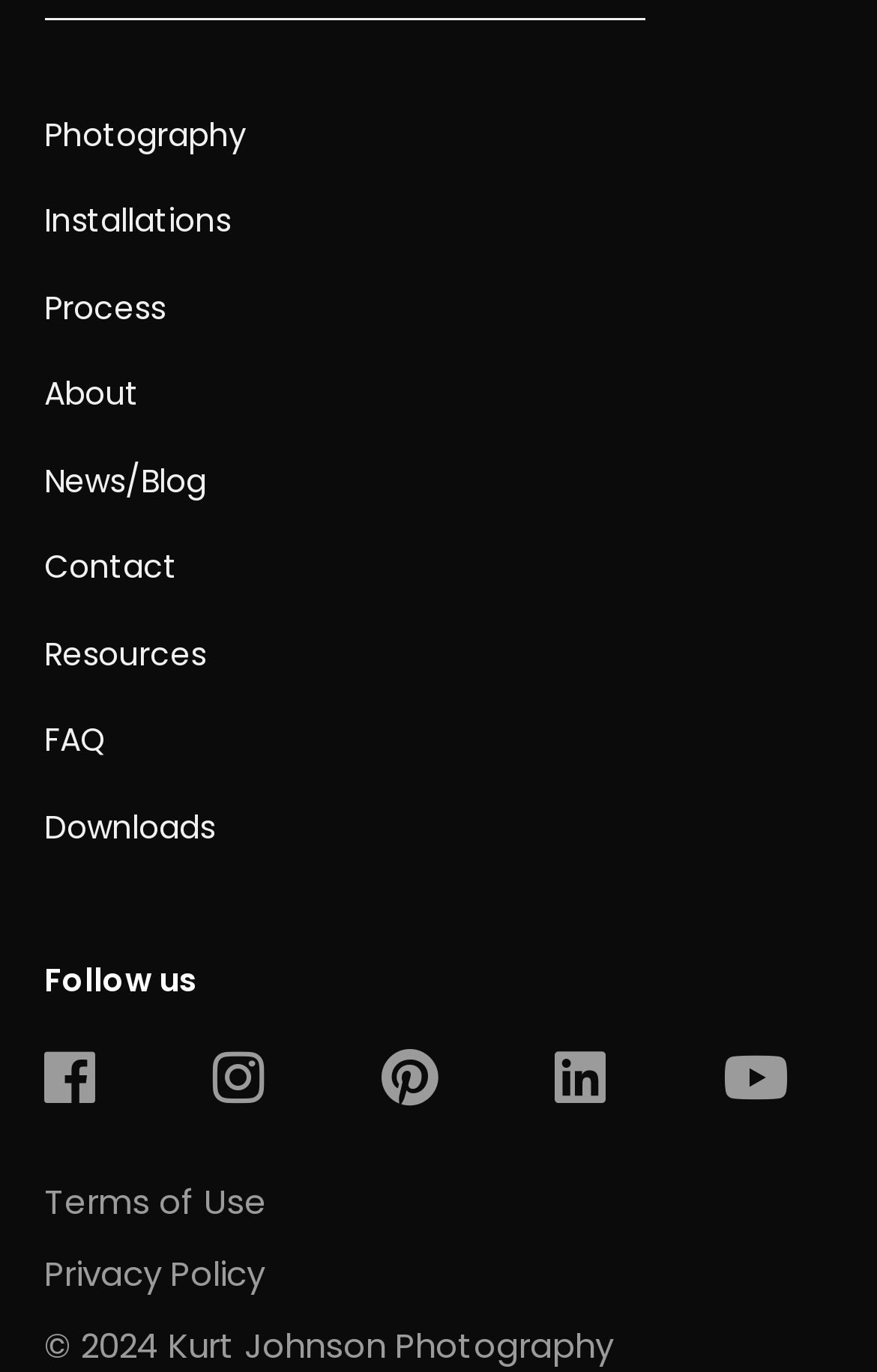Determine the bounding box coordinates of the clickable region to execute the instruction: "View photography page". The coordinates should be four float numbers between 0 and 1, denoted as [left, top, right, bottom].

[0.05, 0.081, 0.281, 0.114]